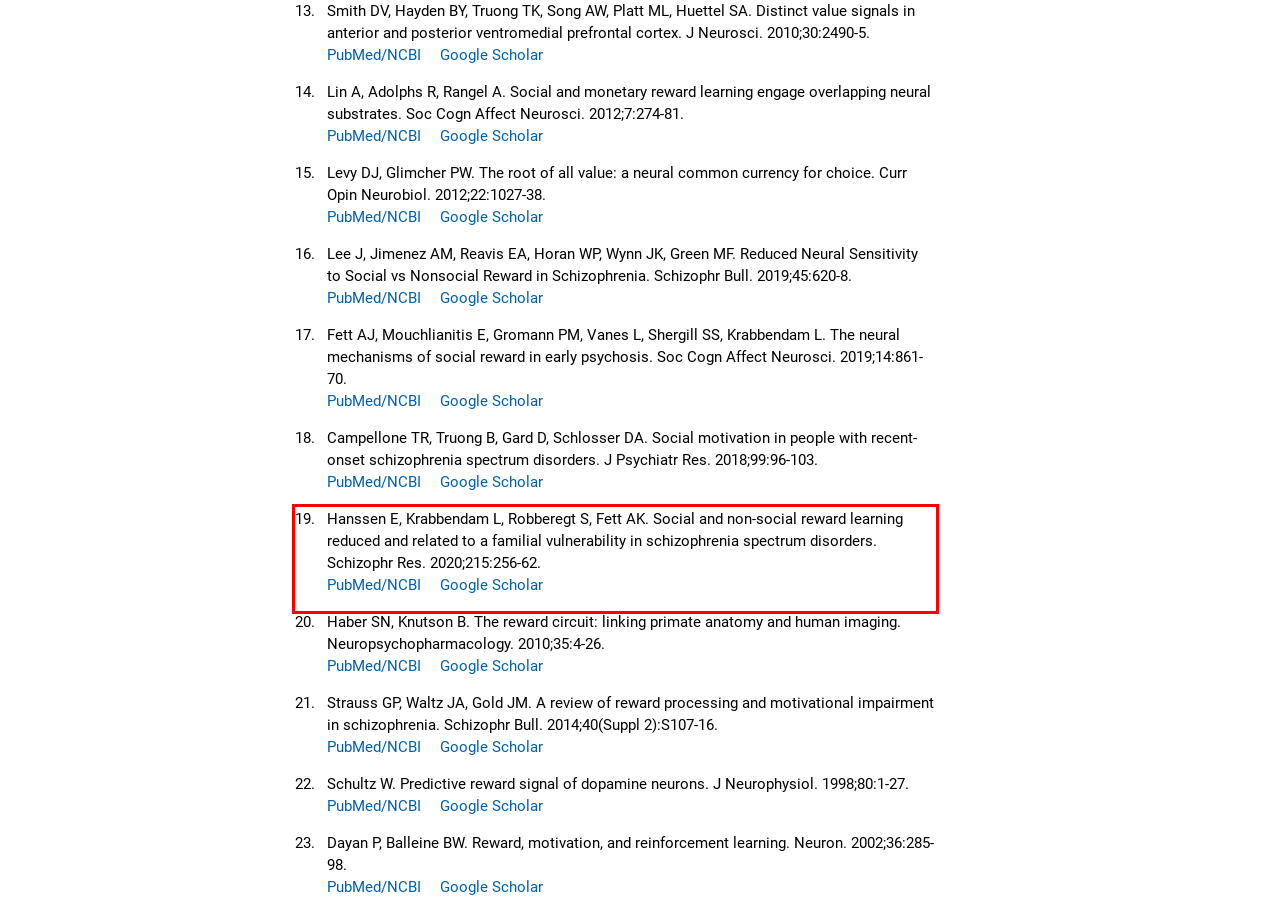Analyze the screenshot of the webpage that features a red bounding box and recognize the text content enclosed within this red bounding box.

19. Hanssen E, Krabbendam L, Robberegt S, Fett AK. Social and non-social reward learning reduced and related to a familial vulnerability in schizophrenia spectrum disorders. Schizophr Res. 2020;215:256-62. PubMed/NCBI Google Scholar